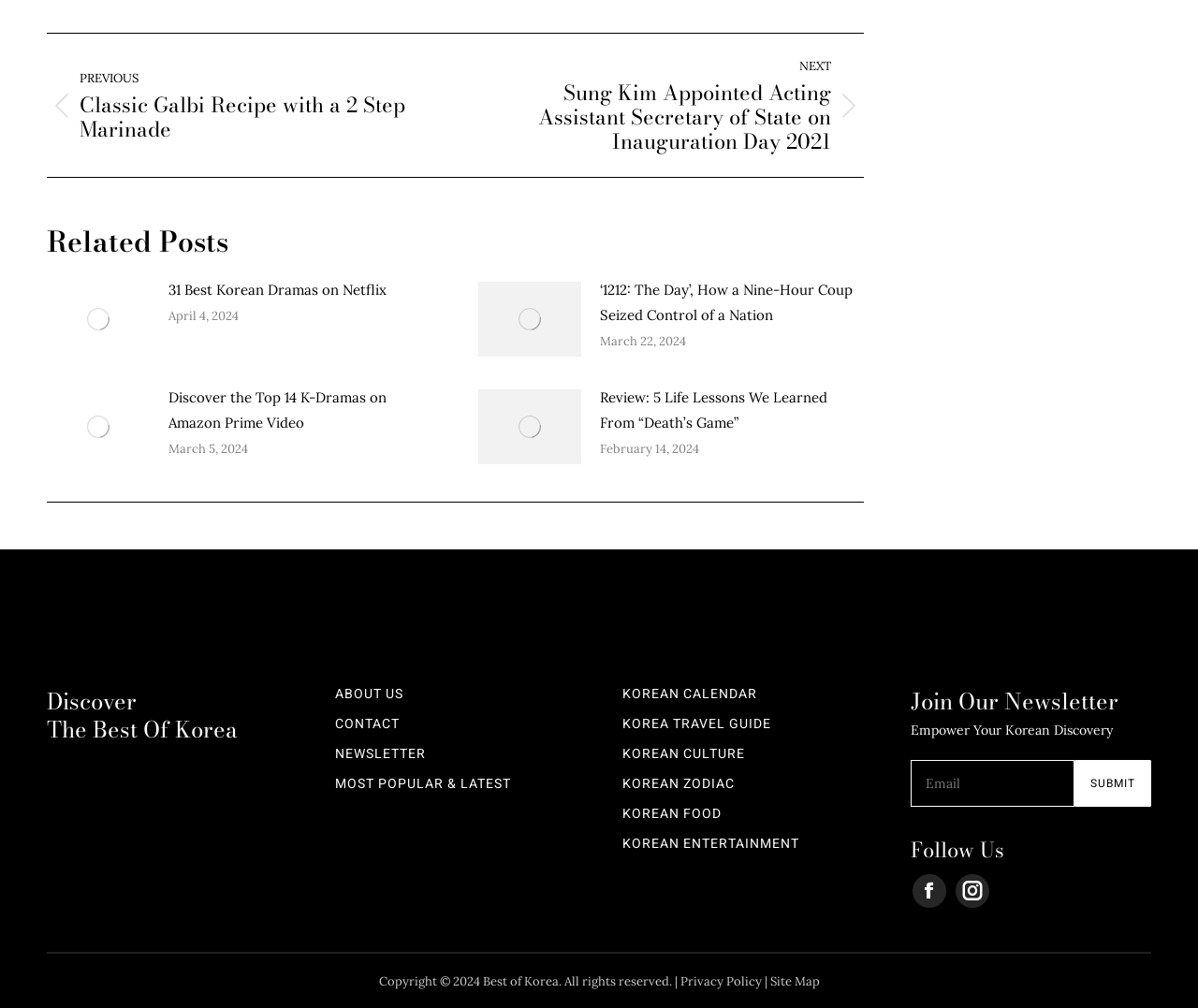What is the name of the website?
We need a detailed and exhaustive answer to the question. Please elaborate.

I inferred this from the various links and headings on the webpage, such as 'Discover The Best Of Korea' and 'ABOUT US', which suggest that the website is about Korea and its culture.